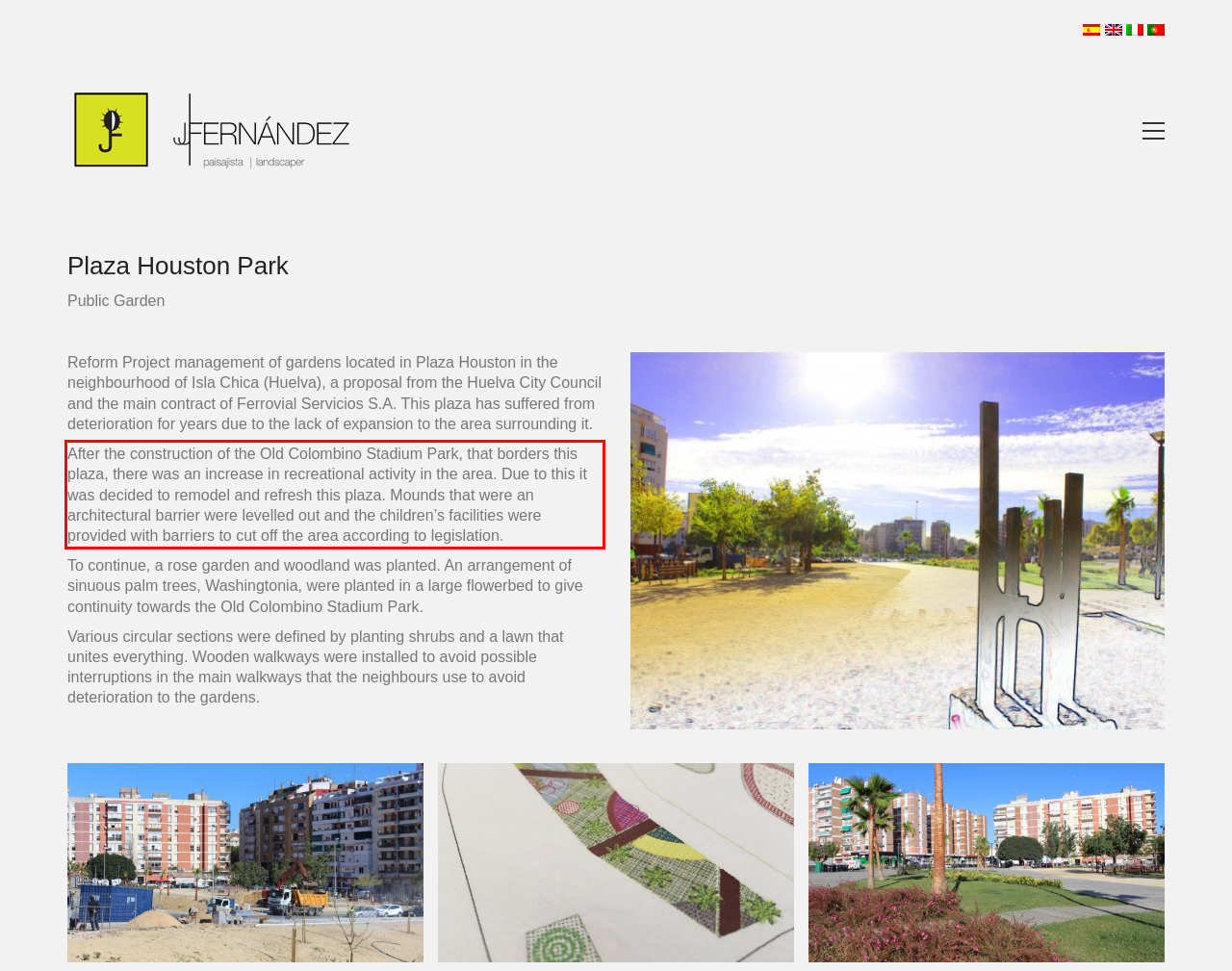In the given screenshot, locate the red bounding box and extract the text content from within it.

After the construction of the Old Colombino Stadium Park, that borders this plaza, there was an increase in recreational activity in the area. Due to this it was decided to remodel and refresh this plaza. Mounds that were an architectural barrier were levelled out and the children’s facilities were provided with barriers to cut off the area according to legislation.